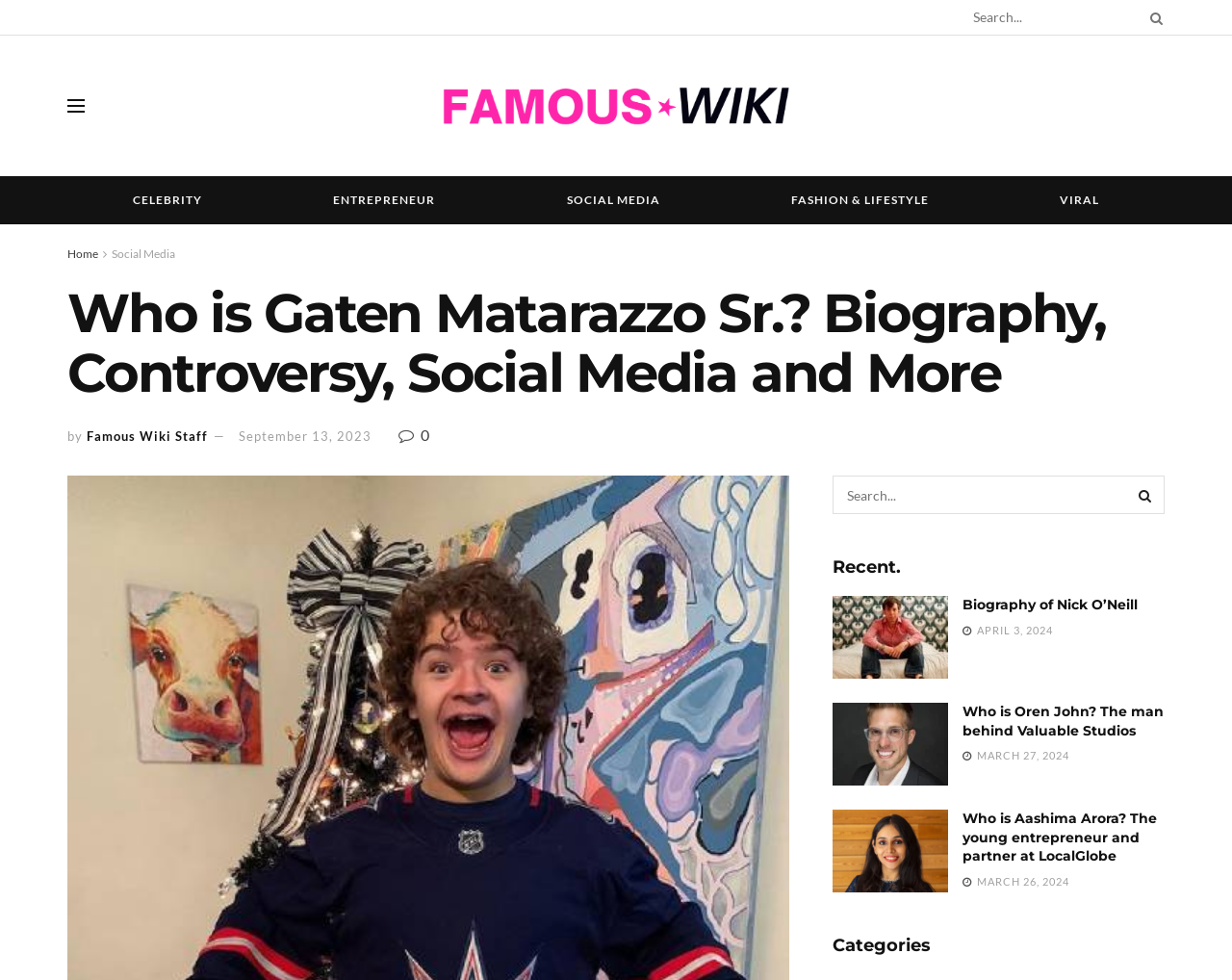Please determine the bounding box coordinates of the element's region to click for the following instruction: "Visit the Famous Wiki homepage".

[0.055, 0.251, 0.08, 0.266]